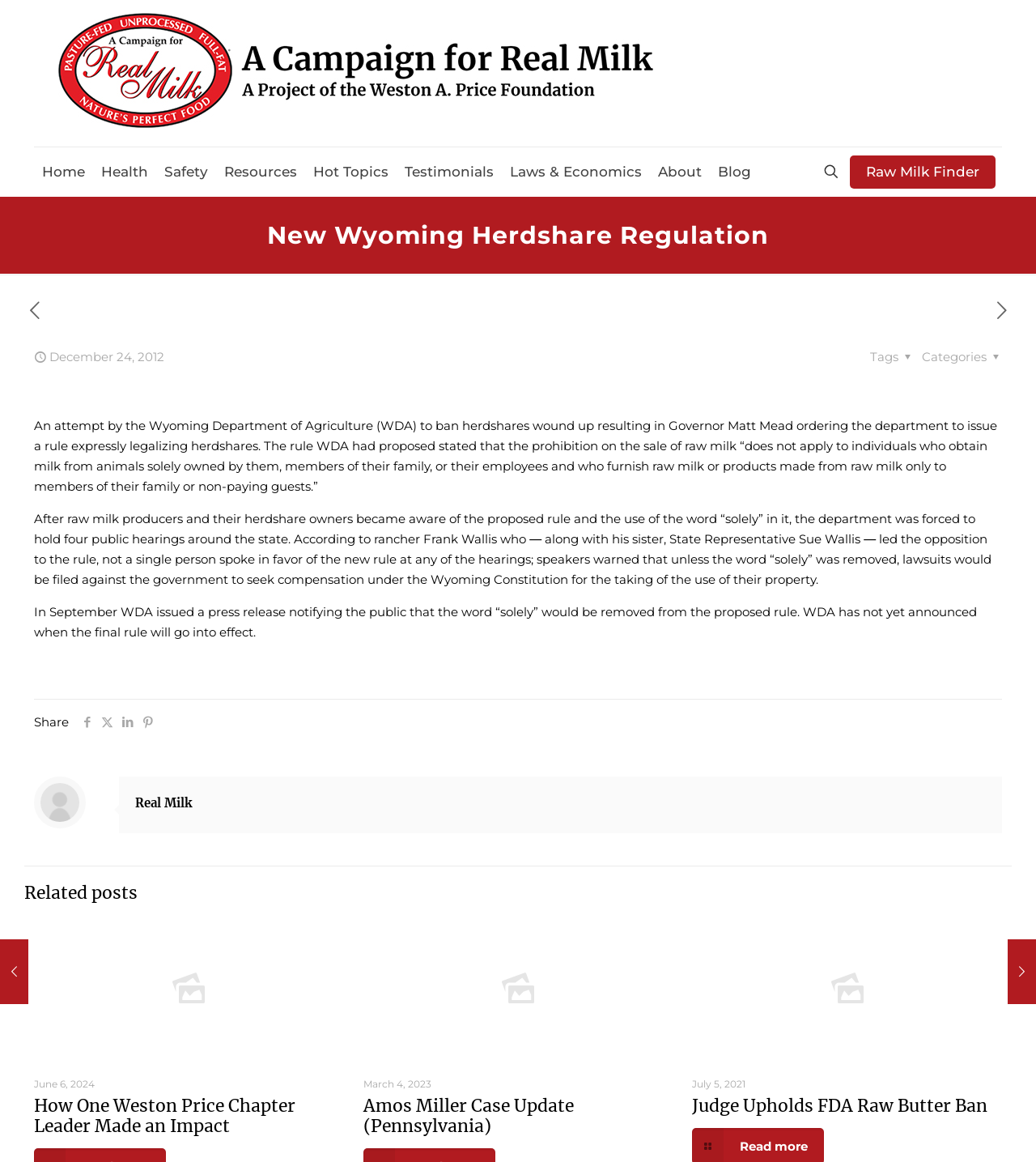Please locate the bounding box coordinates of the element that should be clicked to achieve the given instruction: "View the 'Related posts'".

[0.023, 0.76, 0.977, 0.777]